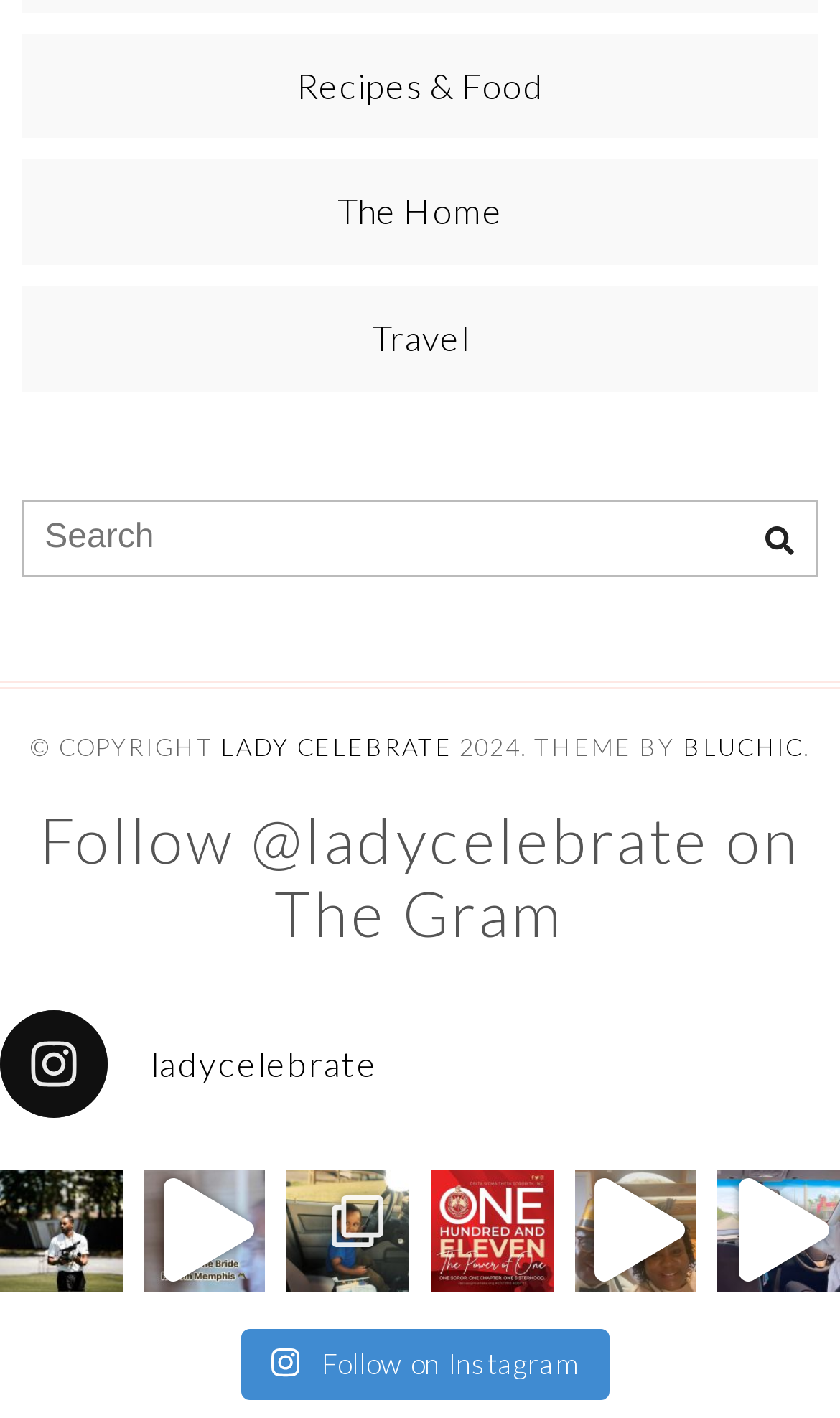Identify the bounding box of the HTML element described as: "Recipes & Food".

[0.353, 0.045, 0.647, 0.074]